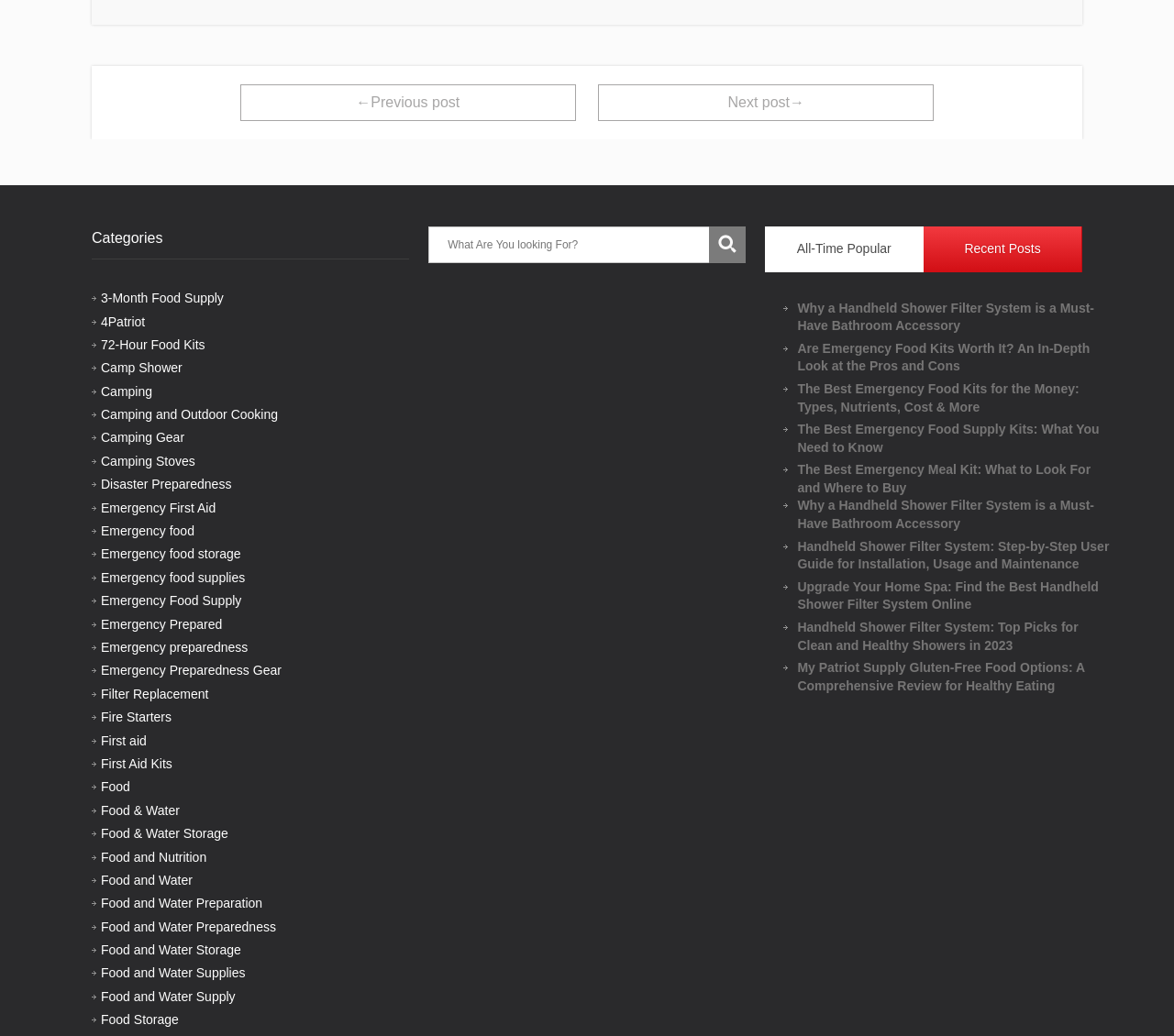What is the category of the first link?
Please provide a single word or phrase in response based on the screenshot.

3-Month Food Supply